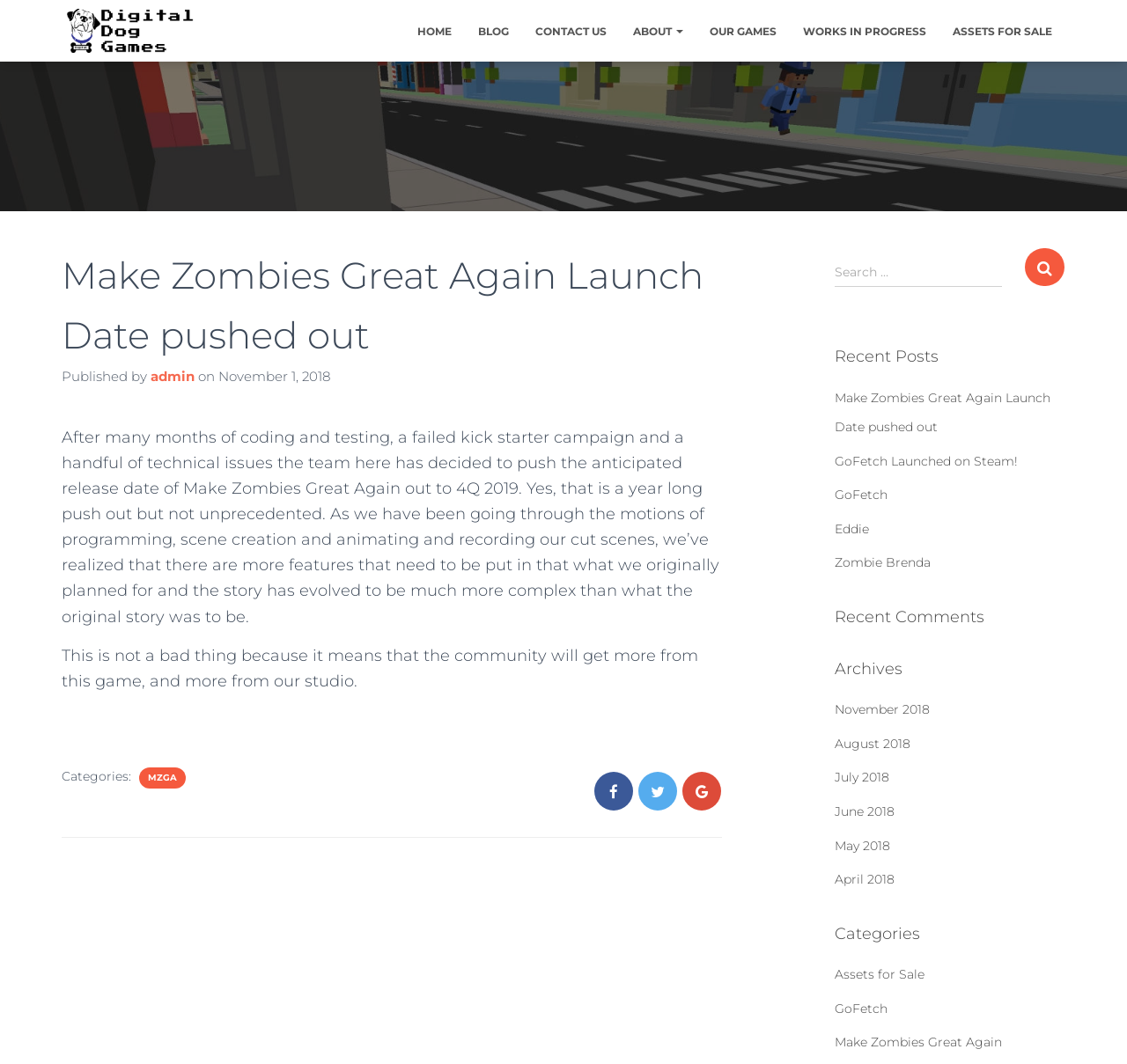Find the bounding box coordinates of the element I should click to carry out the following instruction: "Go to Digital Dog Games homepage".

[0.043, 0.008, 0.184, 0.05]